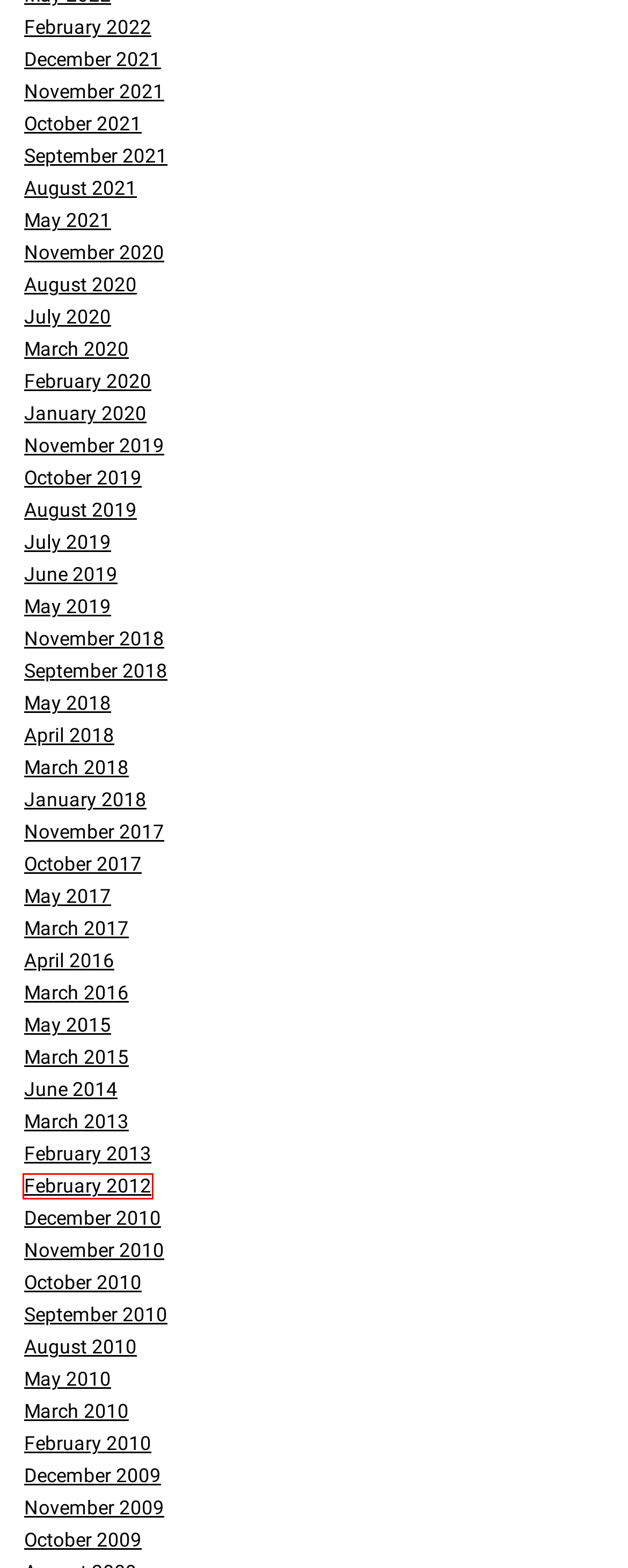Analyze the webpage screenshot with a red bounding box highlighting a UI element. Select the description that best matches the new webpage after clicking the highlighted element. Here are the options:
A. Talcual Films |   2009  November
B. Talcual Films |   2010  October
C. Talcual Films |   2021  September
D. Talcual Films |   2012  February
E. Talcual Films |   2014  June
F. Talcual Films |   2020  February
G. Talcual Films |   2010  September
H. Talcual Films |   2017  November

D